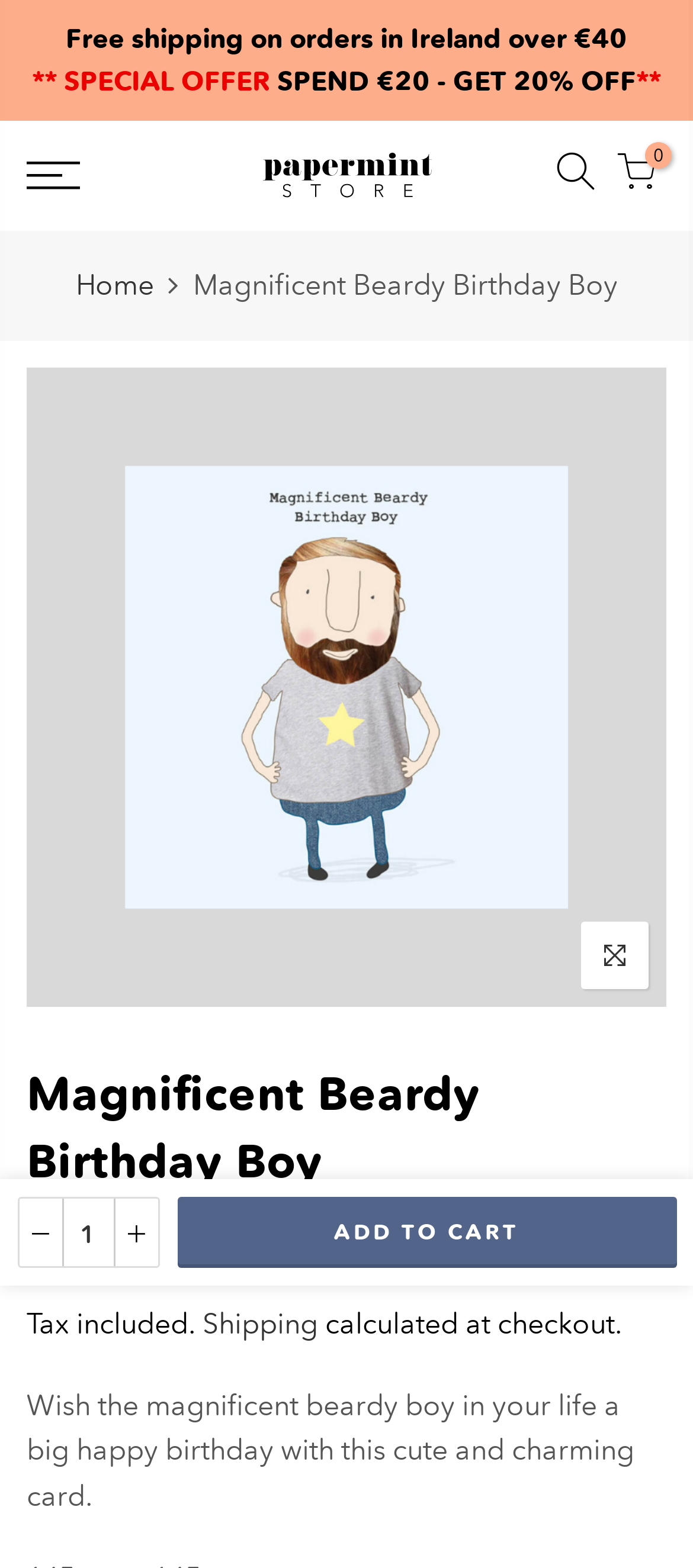Kindly determine the bounding box coordinates of the area that needs to be clicked to fulfill this instruction: "Click the 'Papermint Store' link".

[0.378, 0.09, 0.622, 0.134]